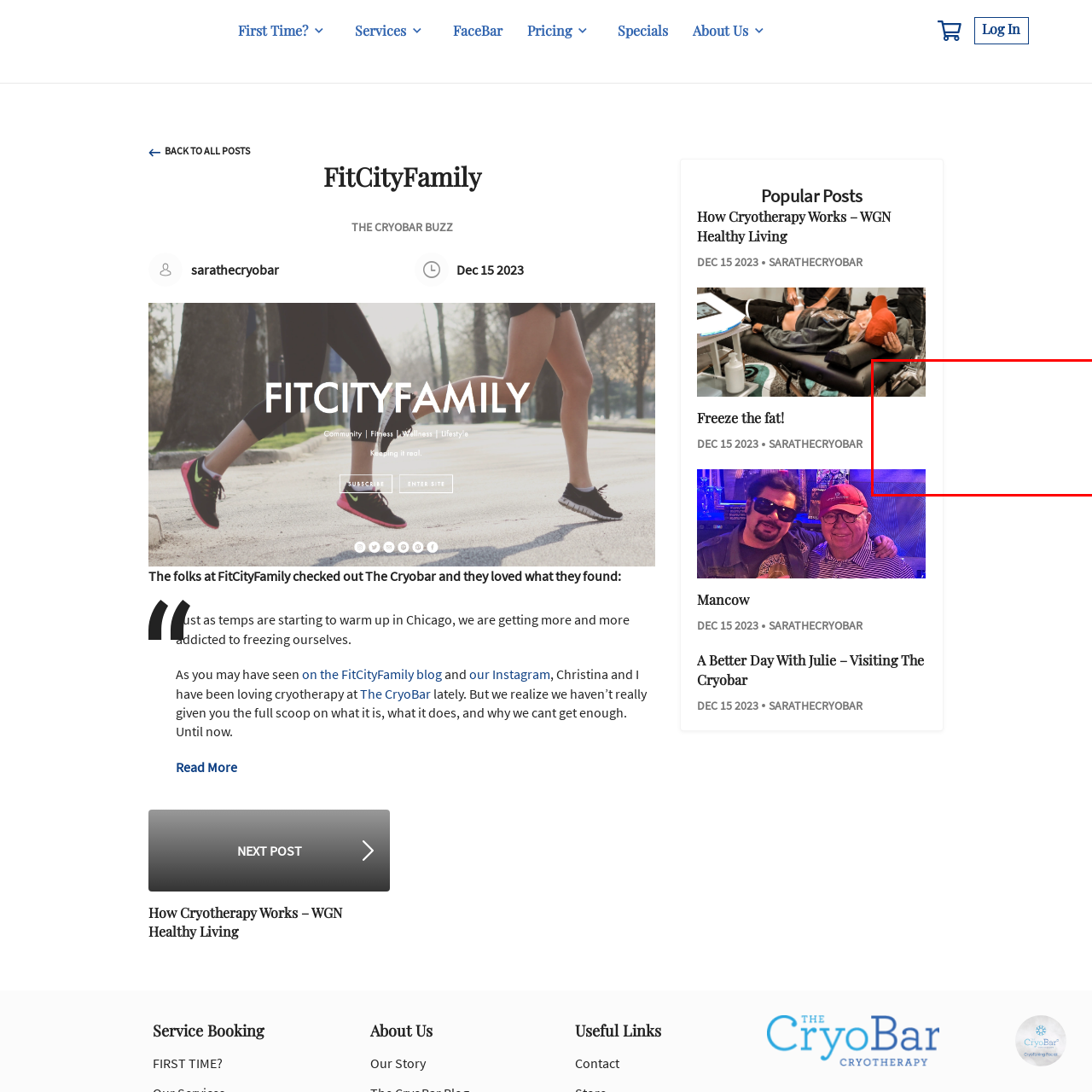Analyze and describe the image content within the red perimeter in detail.

The image showcases a modern cryotherapy chamber, a key feature at The Cryobar in Chicago, designed for cold therapy treatments that help with recovery and wellness. The sleek, futuristic design emphasizes advanced technology, creating an inviting atmosphere for clients seeking rejuvenation. Cryotherapy has gained popularity for its potential benefits, including reduced inflammation and enhanced muscle recovery, making it a go-to option for fitness enthusiasts and those looking to improve their overall health. This image reflects the innovative approach taken by The Cryobar, as highlighted on the FitCityFamily blog, which details their positive experiences with cryotherapy sessions.